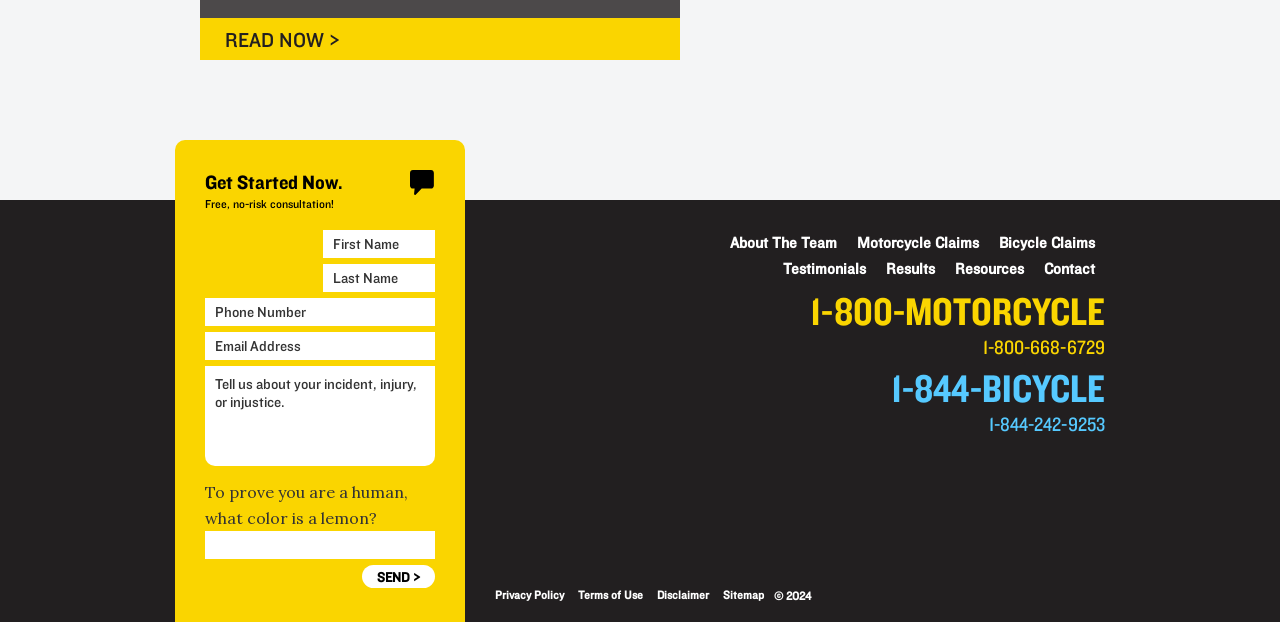What is the phone number for motorcycle-related inquiries?
Refer to the screenshot and deliver a thorough answer to the question presented.

The phone number 1-800-MOTORCYCLE is provided on the webpage for users to contact the team for motorcycle-related inquiries.